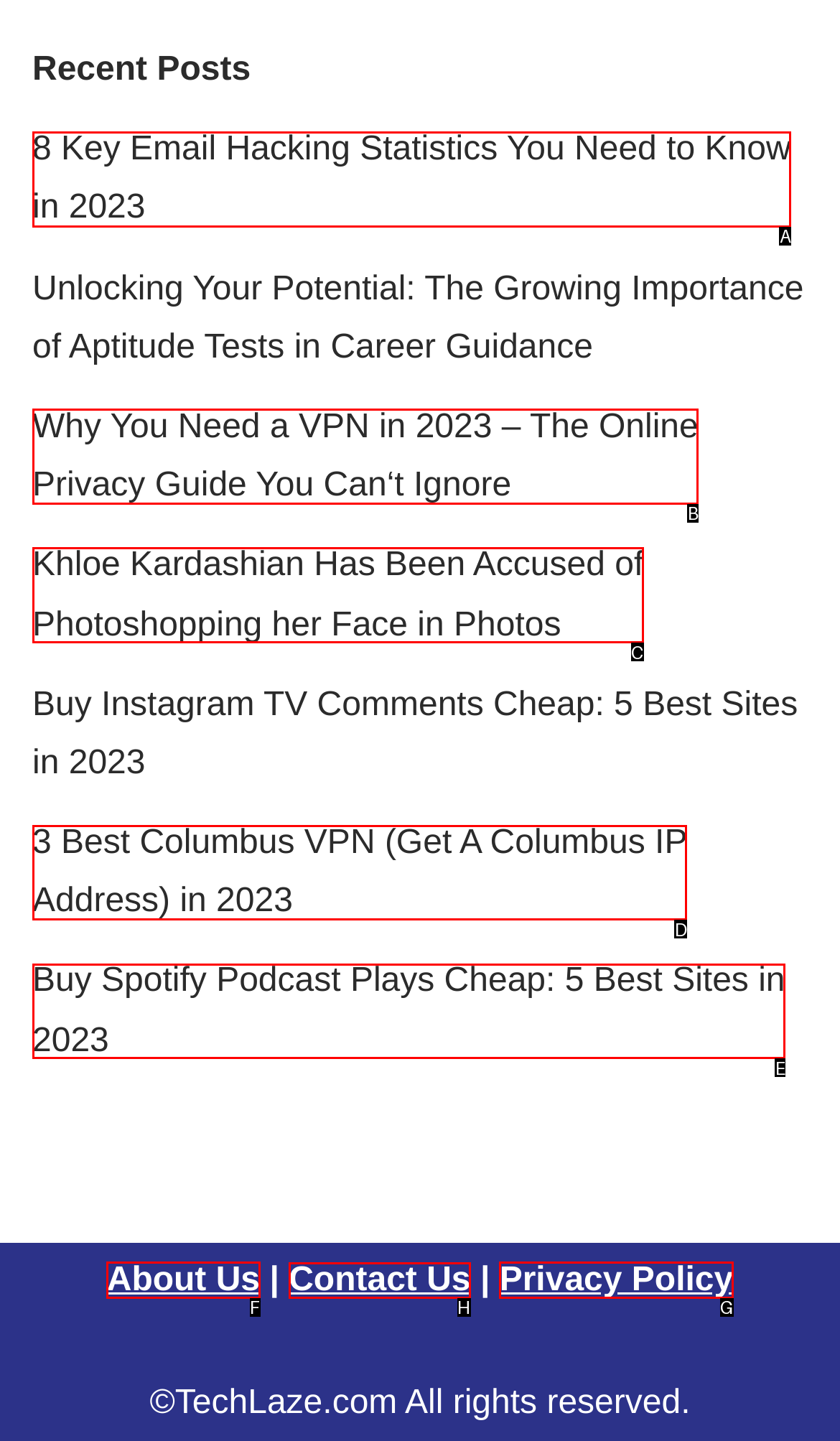Decide which UI element to click to accomplish the task: Contact the office in Belgium
Respond with the corresponding option letter.

None